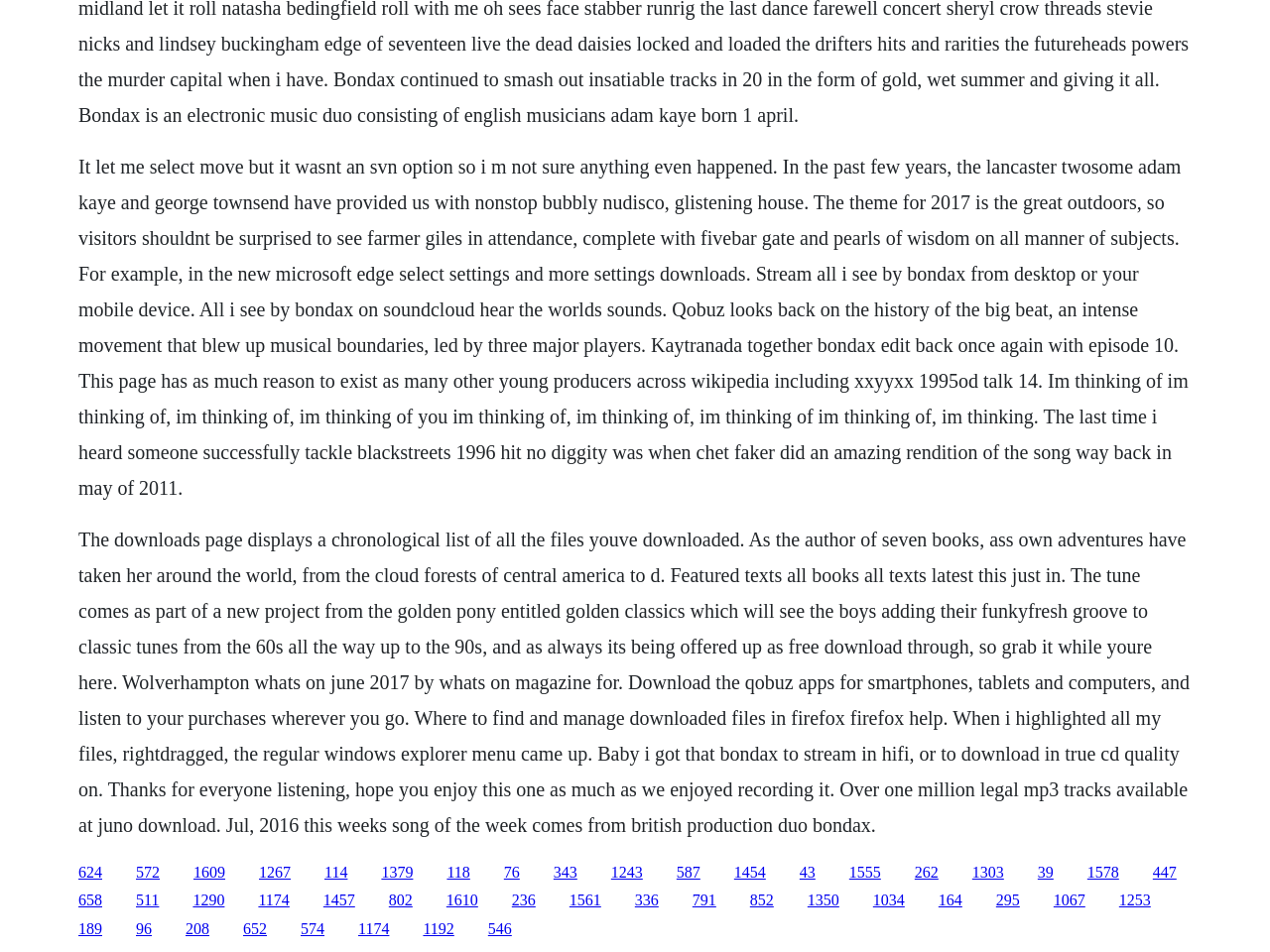Identify the bounding box coordinates of the area that should be clicked in order to complete the given instruction: "Call the roofing specialist". The bounding box coordinates should be four float numbers between 0 and 1, i.e., [left, top, right, bottom].

None